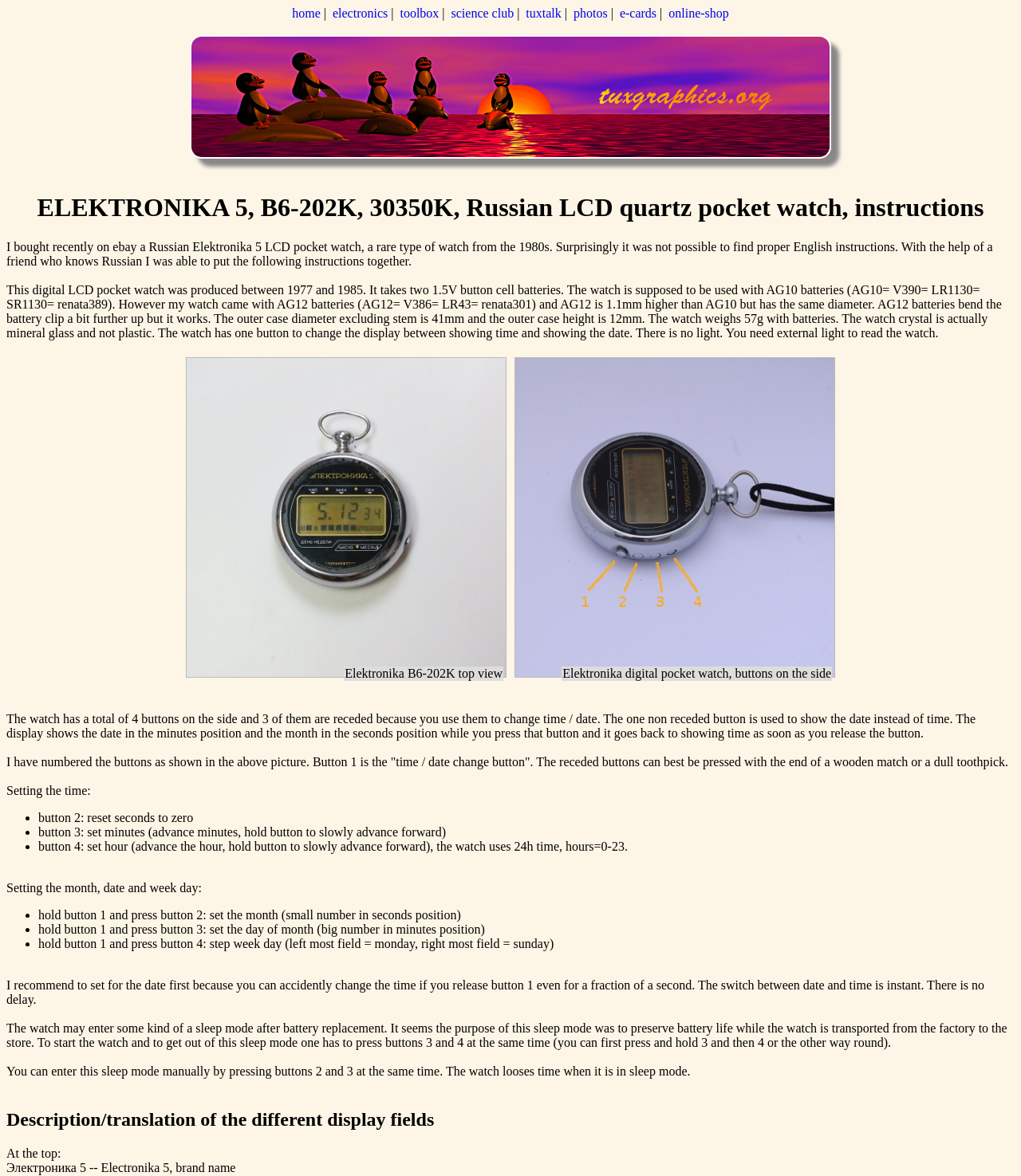Locate the bounding box coordinates of the element I should click to achieve the following instruction: "go to online-shop".

[0.655, 0.005, 0.714, 0.017]